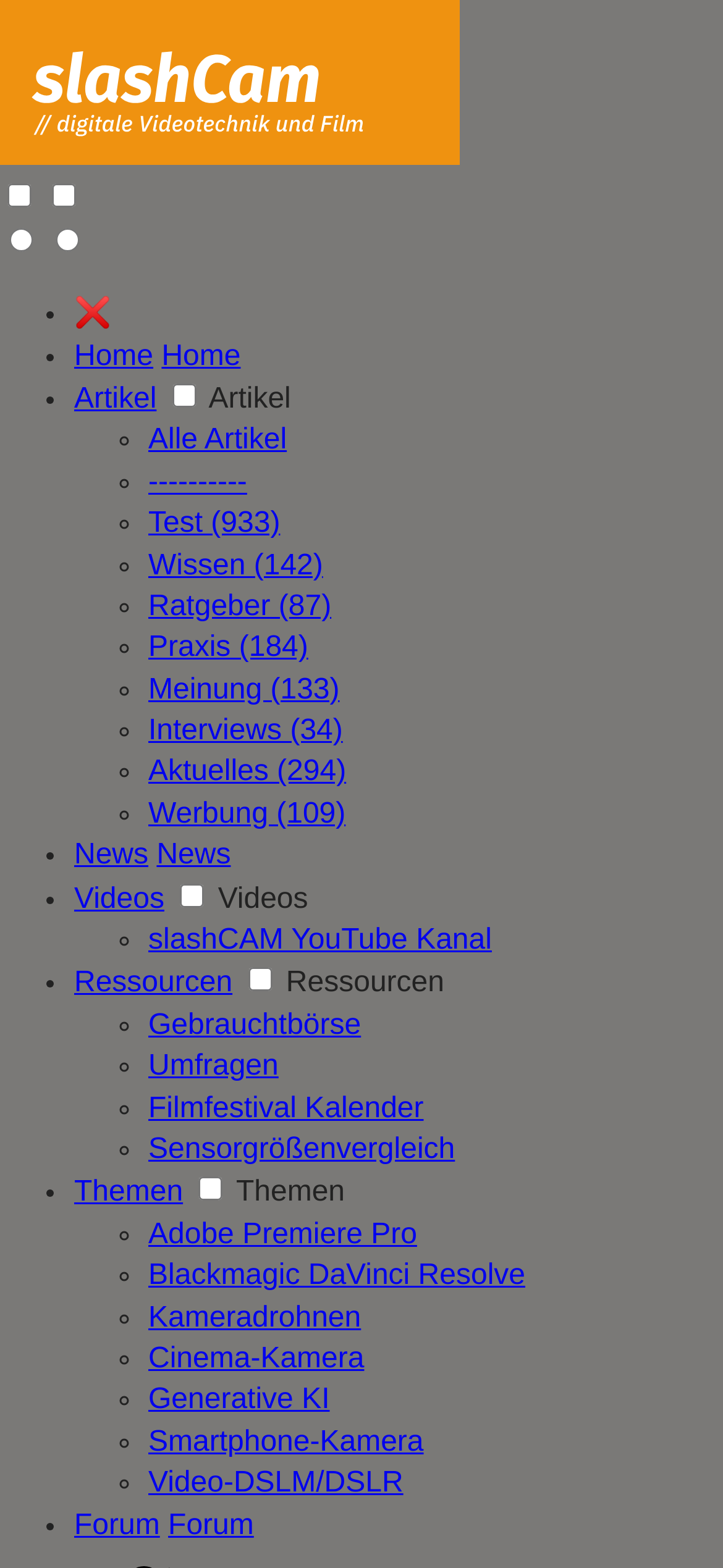Please find the bounding box coordinates of the element's region to be clicked to carry out this instruction: "Visit the slashCAM YouTube Kanal".

[0.205, 0.59, 0.68, 0.61]